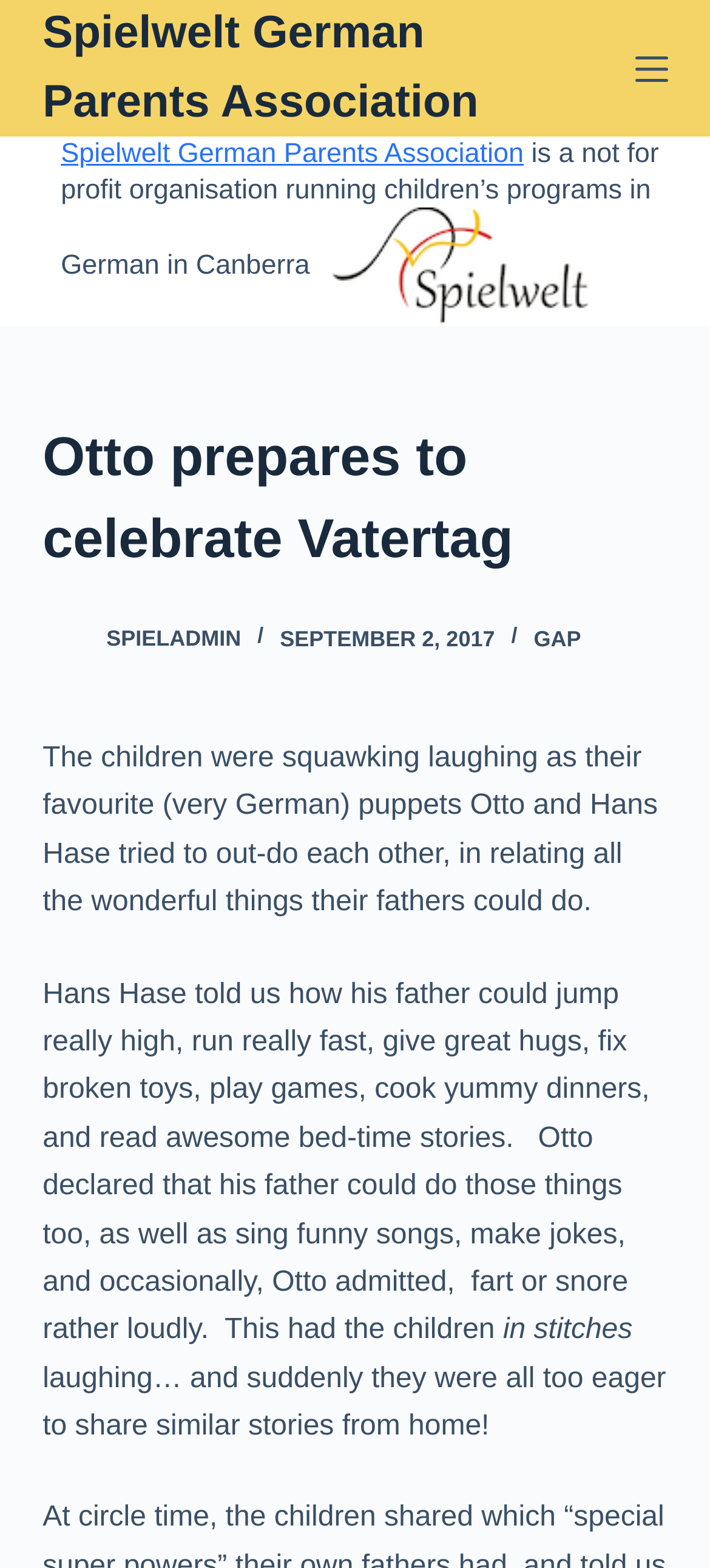Determine the primary headline of the webpage.

Otto prepares to celebrate Vatertag